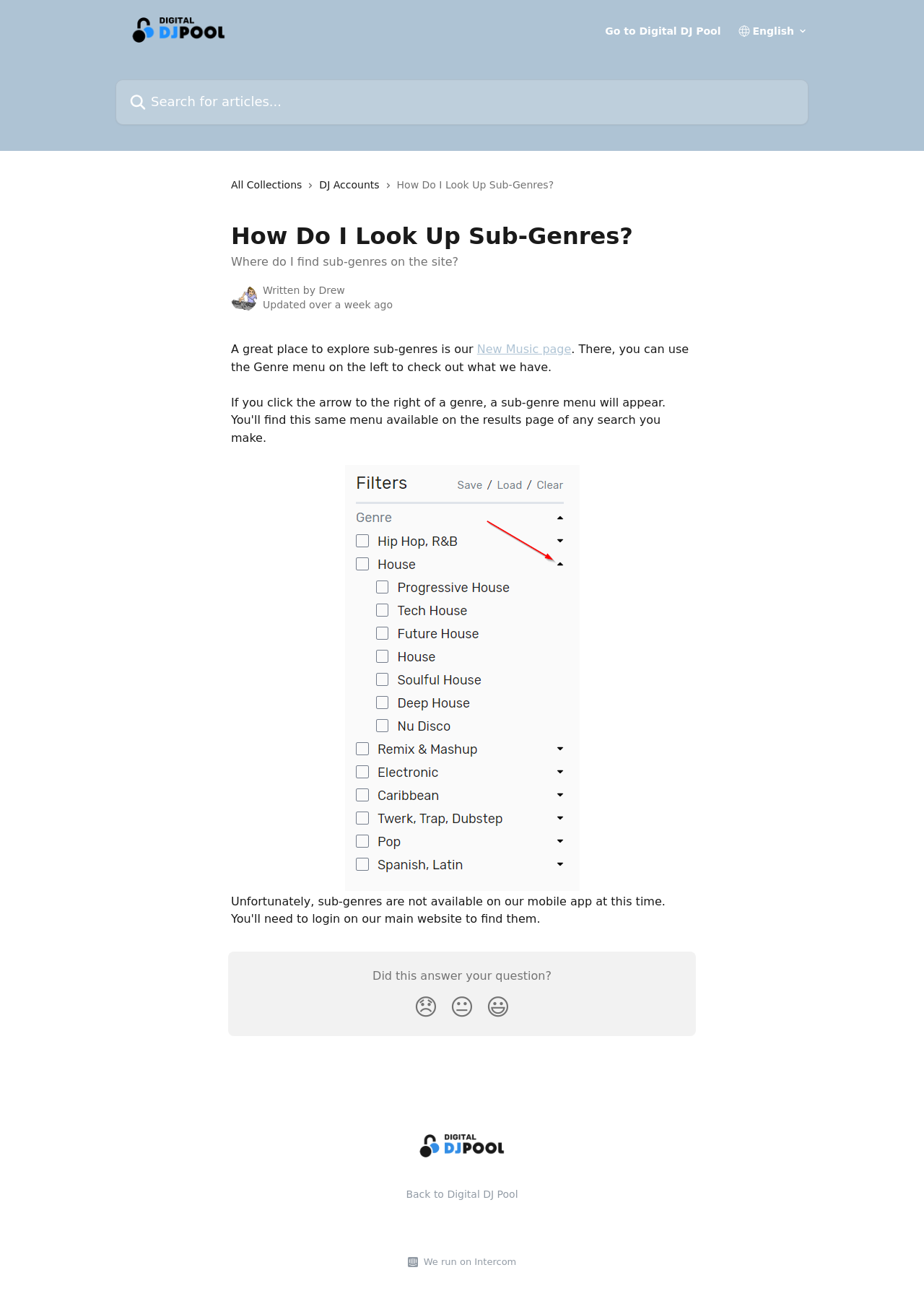Determine the bounding box coordinates for the region that must be clicked to execute the following instruction: "Click on New Music page".

[0.516, 0.264, 0.618, 0.275]